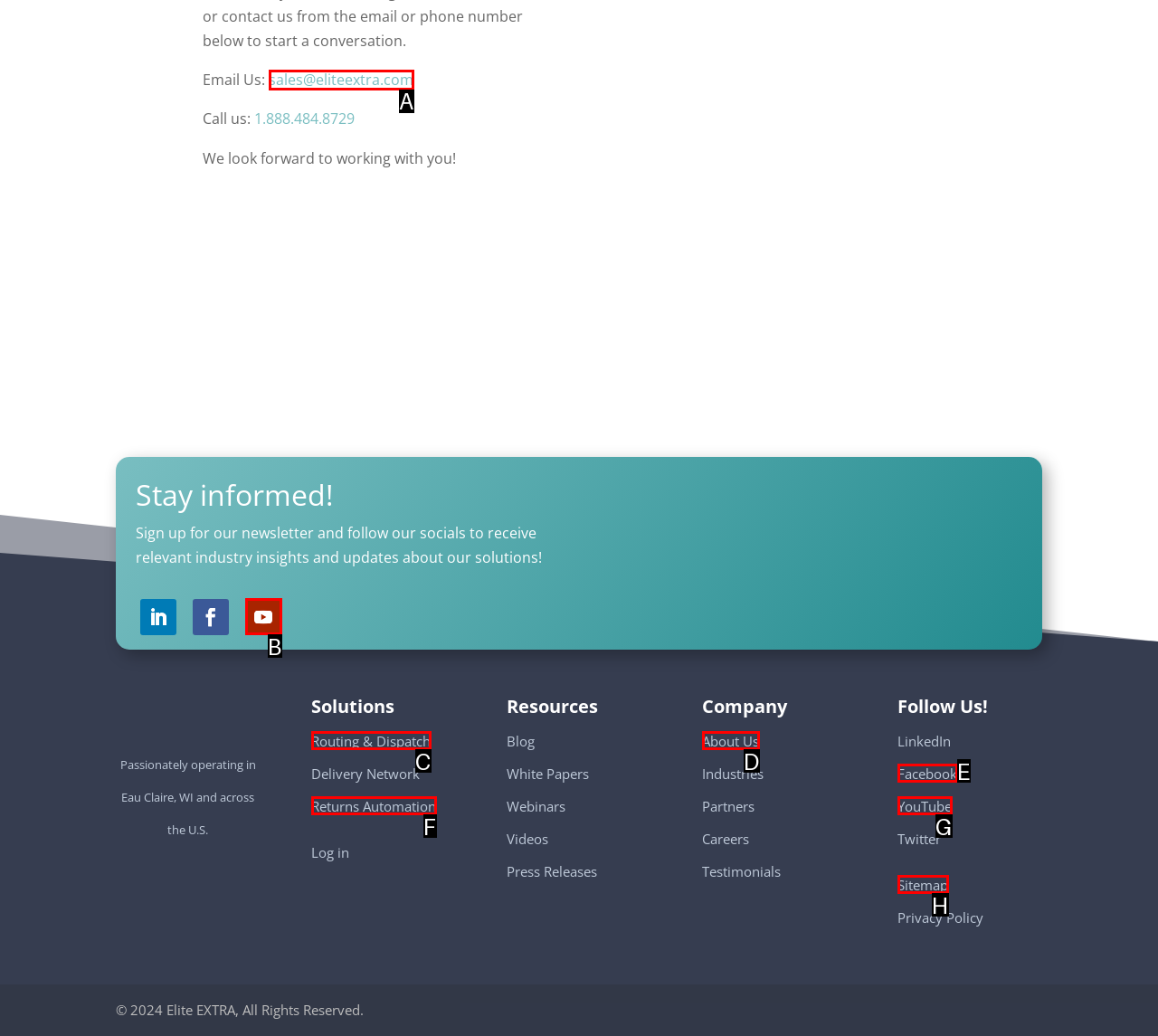Choose the option that aligns with the description: Routing & Dispatch
Respond with the letter of the chosen option directly.

C